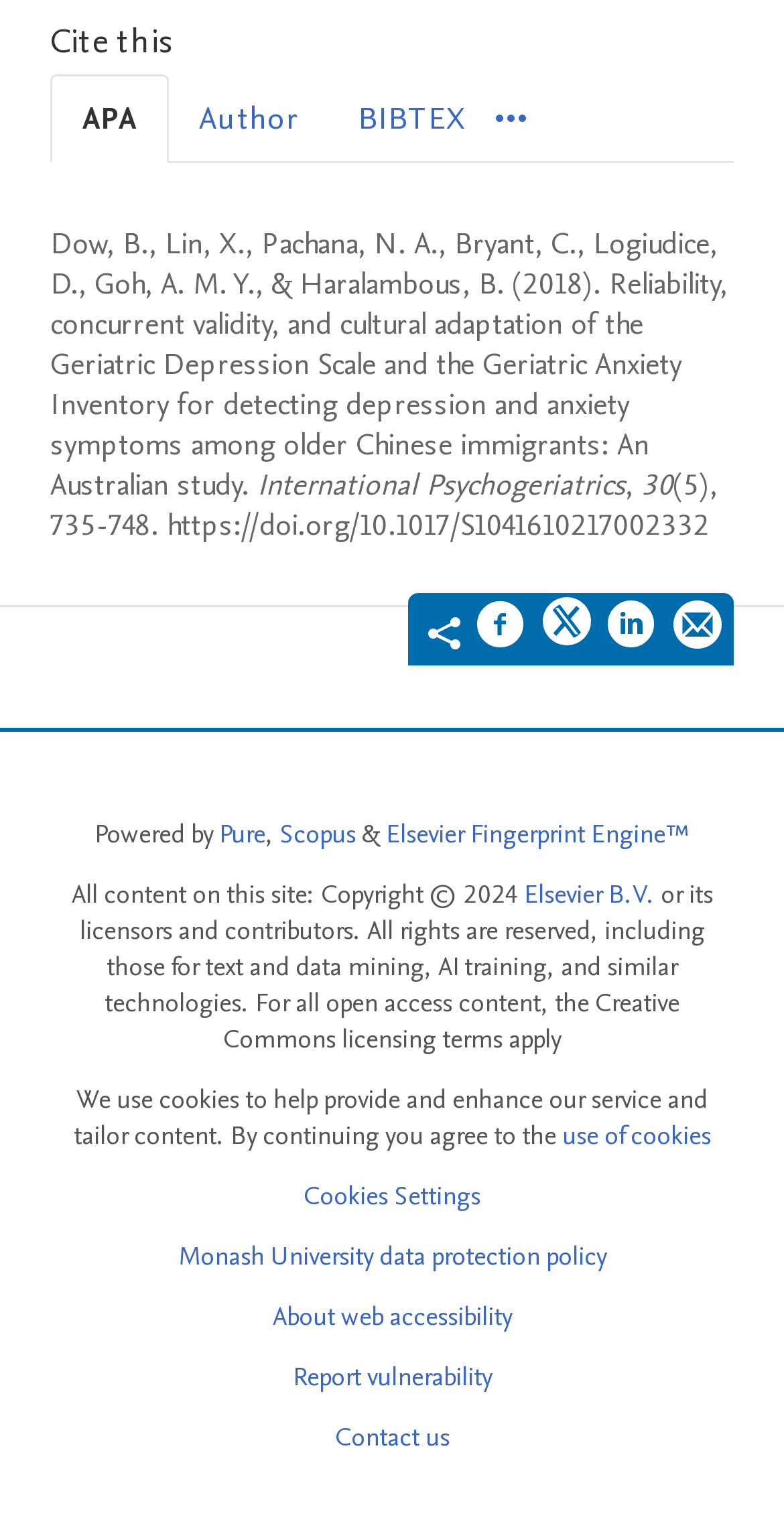Give the bounding box coordinates for this UI element: "Cookies Settings". The coordinates should be four float numbers between 0 and 1, arranged as [left, top, right, bottom].

[0.387, 0.767, 0.613, 0.788]